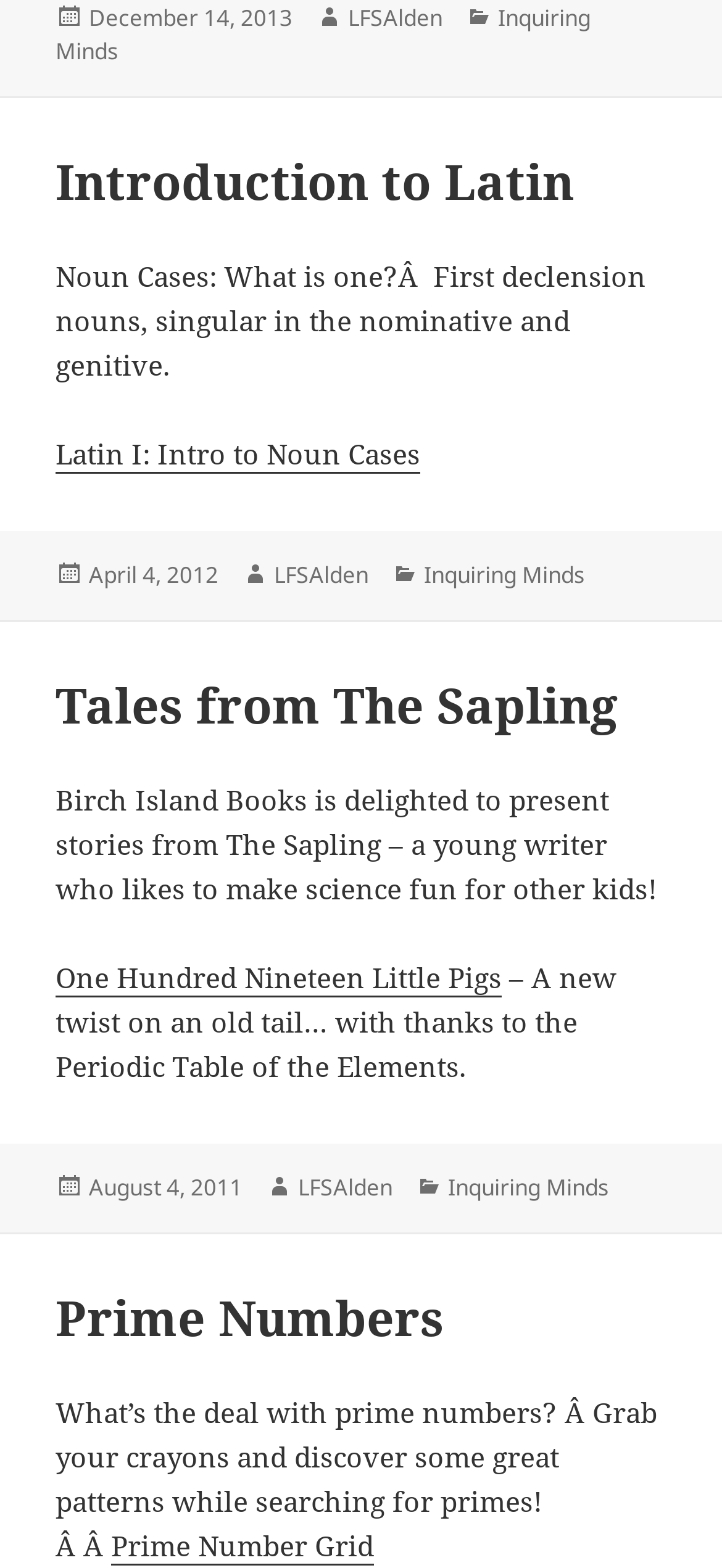Pinpoint the bounding box coordinates of the clickable area necessary to execute the following instruction: "View the article about Tales from The Sapling". The coordinates should be given as four float numbers between 0 and 1, namely [left, top, right, bottom].

[0.077, 0.428, 0.856, 0.471]